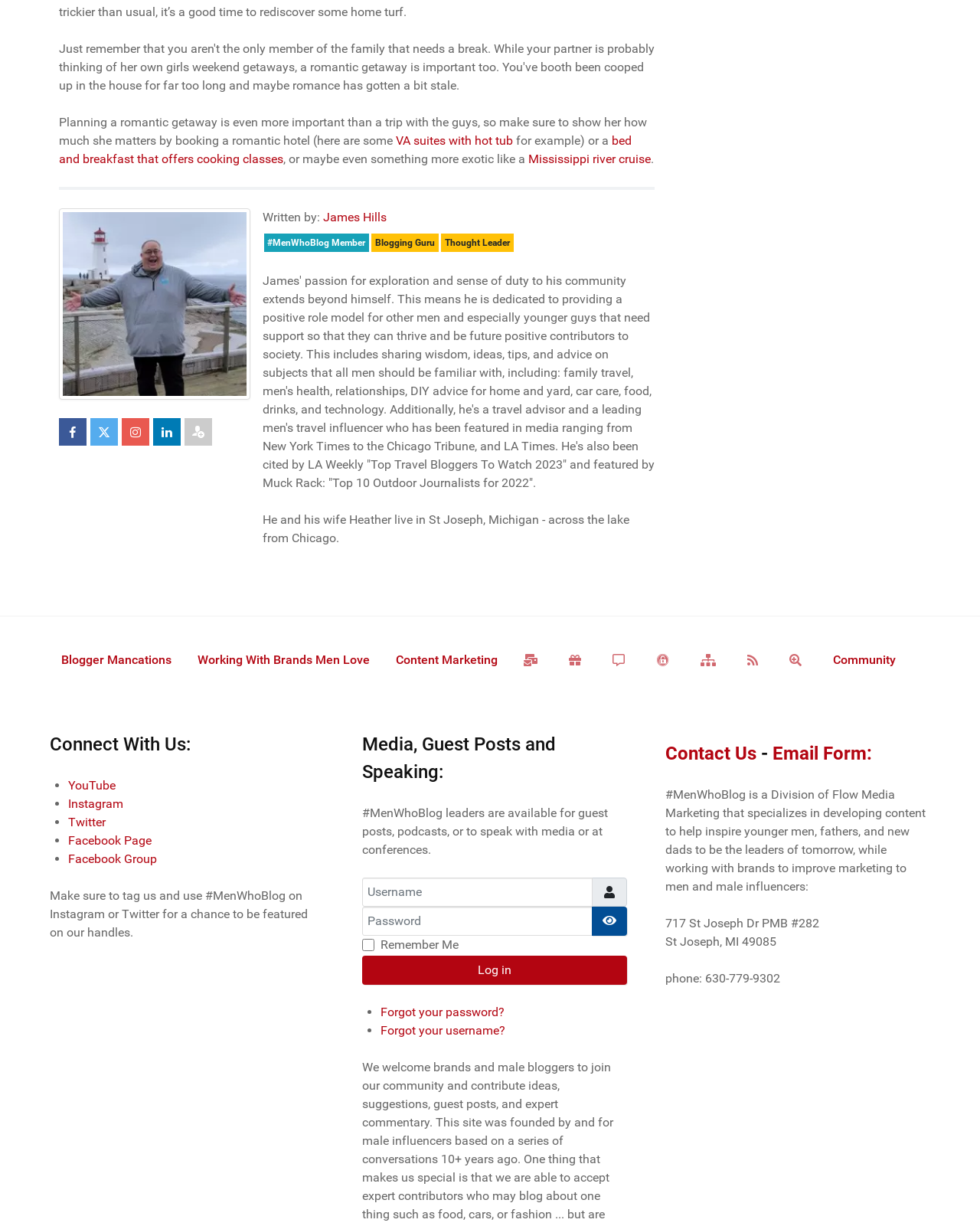Where does James Hills live?
Based on the visual details in the image, please answer the question thoroughly.

James Hills lives in St Joseph, Michigan, as mentioned in his bio, which states that he and his wife Heather live in St Joseph, Michigan.